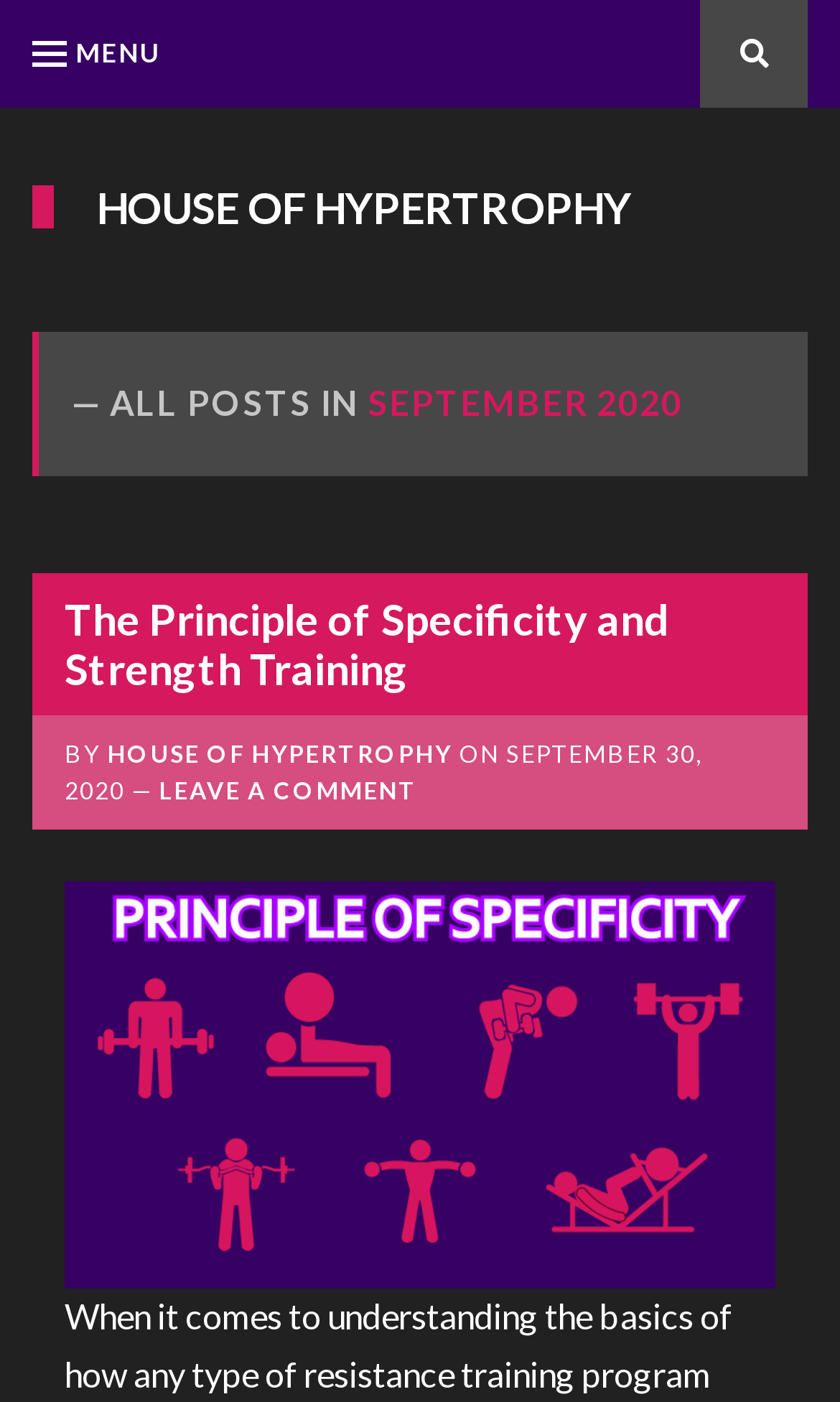Extract the bounding box coordinates of the UI element described by: "House of Hypertrophy". The coordinates should include four float numbers ranging from 0 to 1, e.g., [left, top, right, bottom].

[0.038, 0.132, 0.751, 0.163]